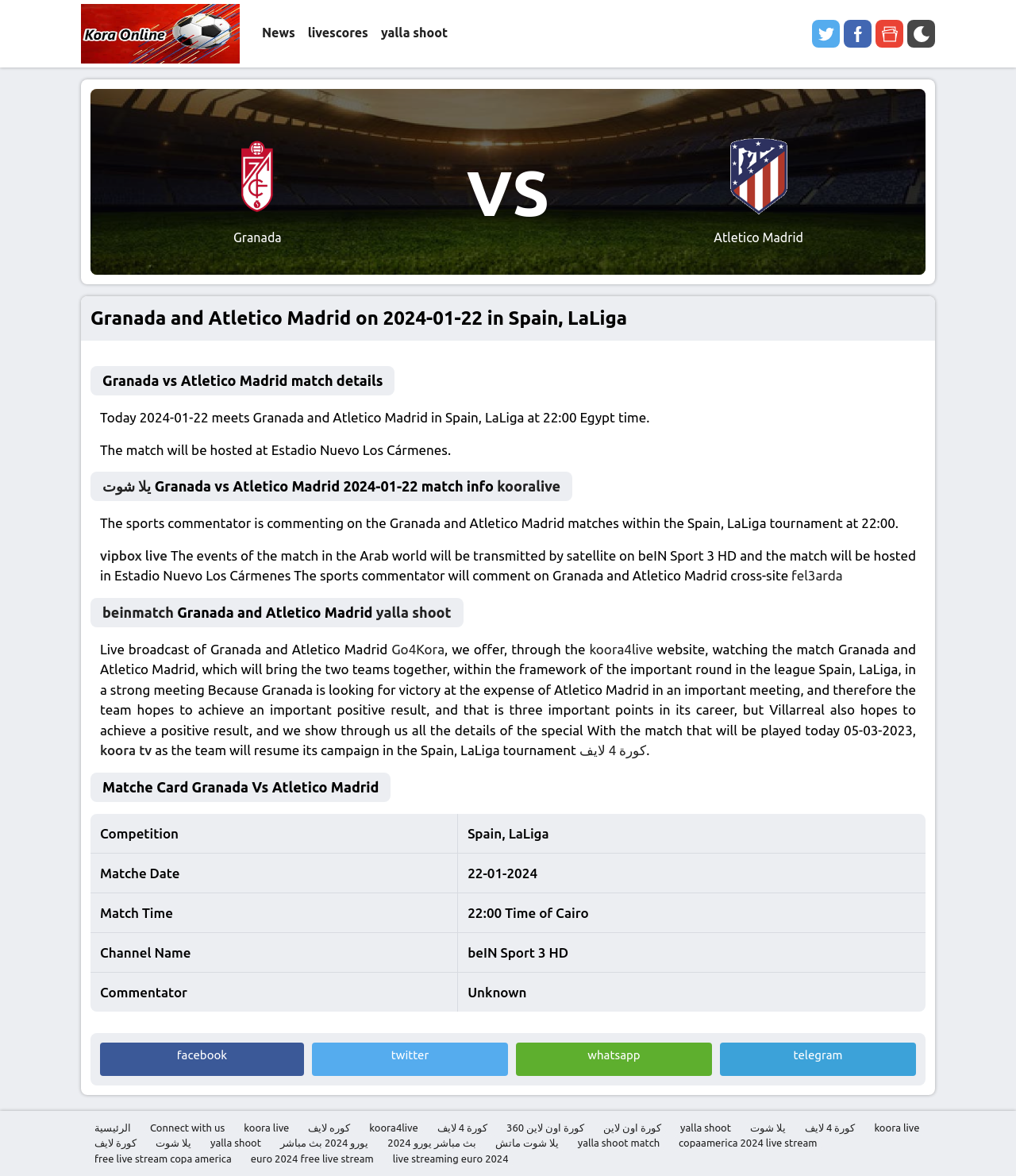What is the commentator's name for the match?
Using the visual information, respond with a single word or phrase.

Unknown